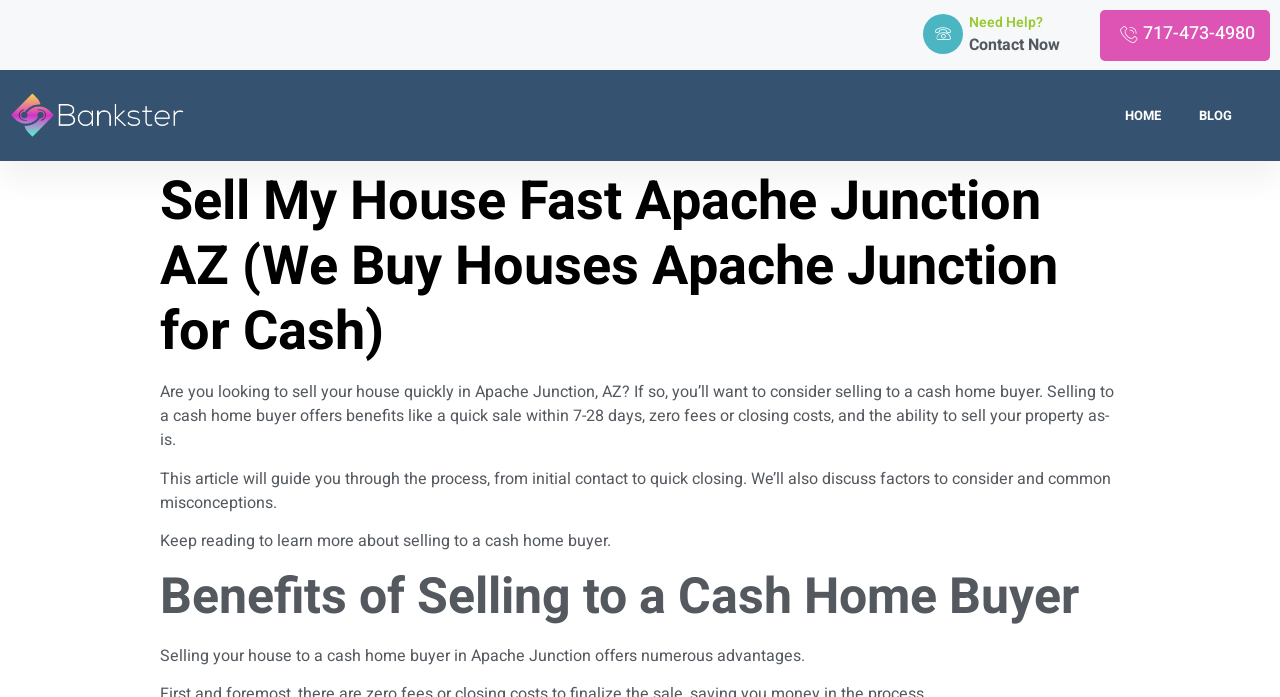What is the location where the house can be sold?
Using the information presented in the image, please offer a detailed response to the question.

I found the location by reading the heading element which says 'Sell My House Fast Apache Junction AZ (We Buy Houses Apache Junction for Cash)' and also by reading the static text element which says 'Are you looking to sell your house quickly in Apache Junction, AZ?' These texts are located at the top and middle of the webpage respectively.